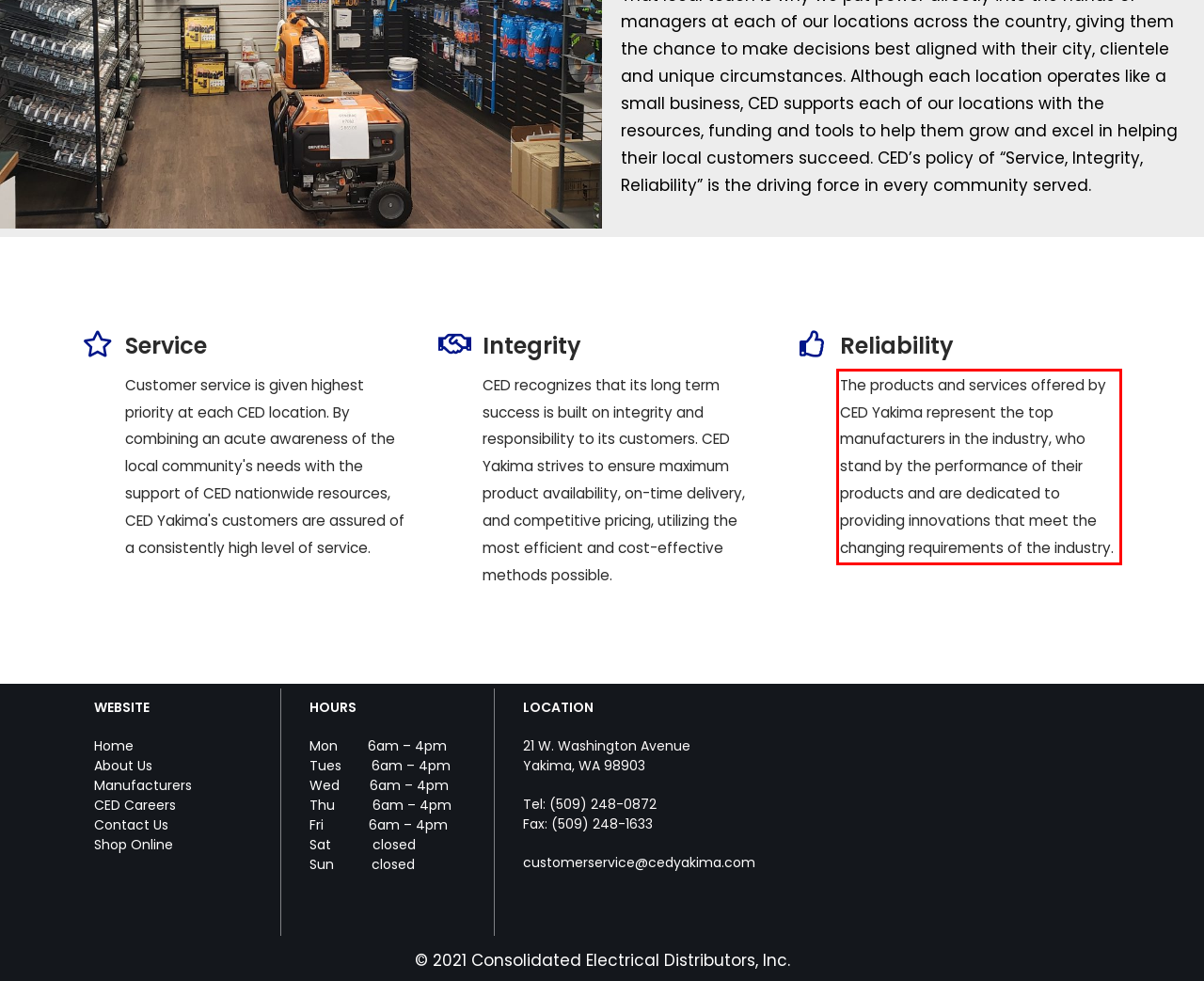Using the provided screenshot of a webpage, recognize and generate the text found within the red rectangle bounding box.

The products and services offered by CED Yakima represent the top manufacturers in the industry, who stand by the performance of their products and are dedicated to providing innovations that meet the changing requirements of the industry.